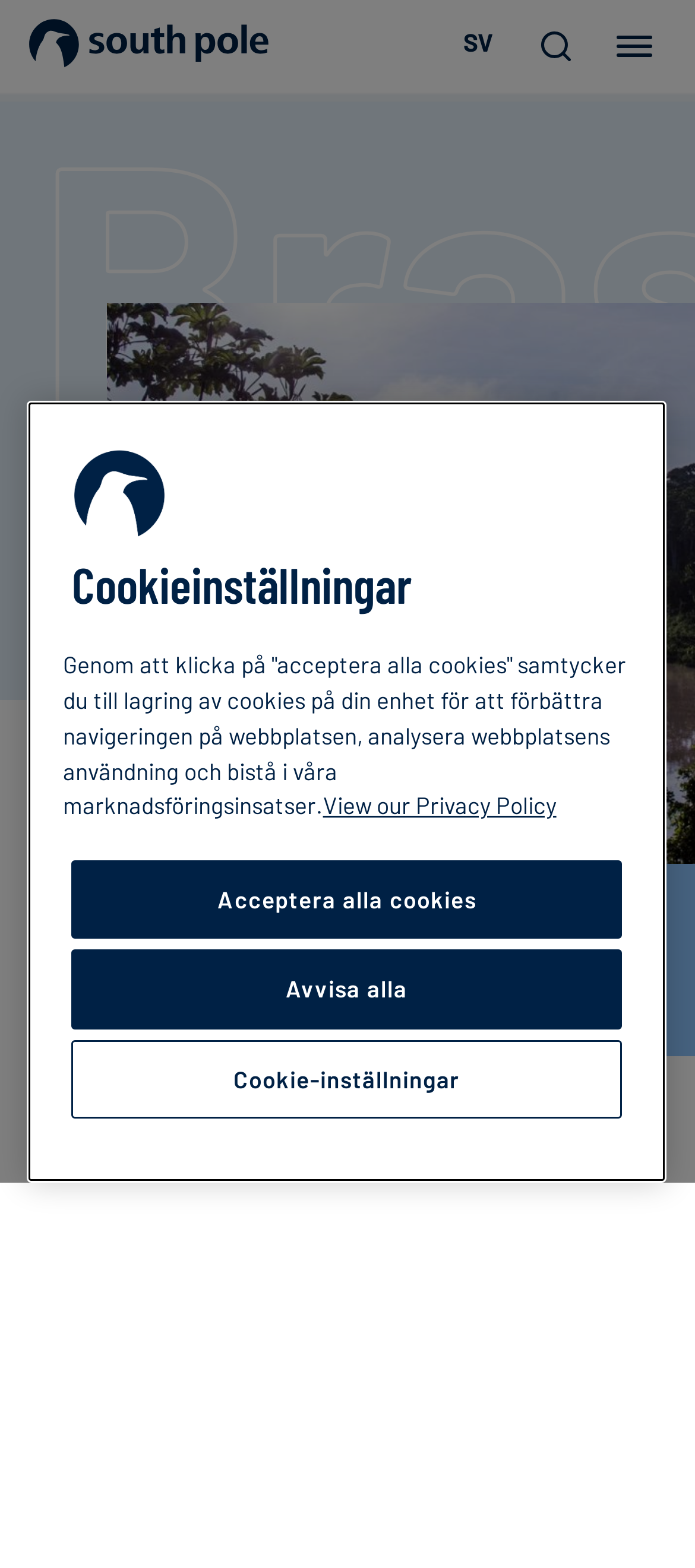Provide the bounding box coordinates of the HTML element this sentence describes: "parent_node: SV".

[0.749, 0.007, 0.851, 0.052]